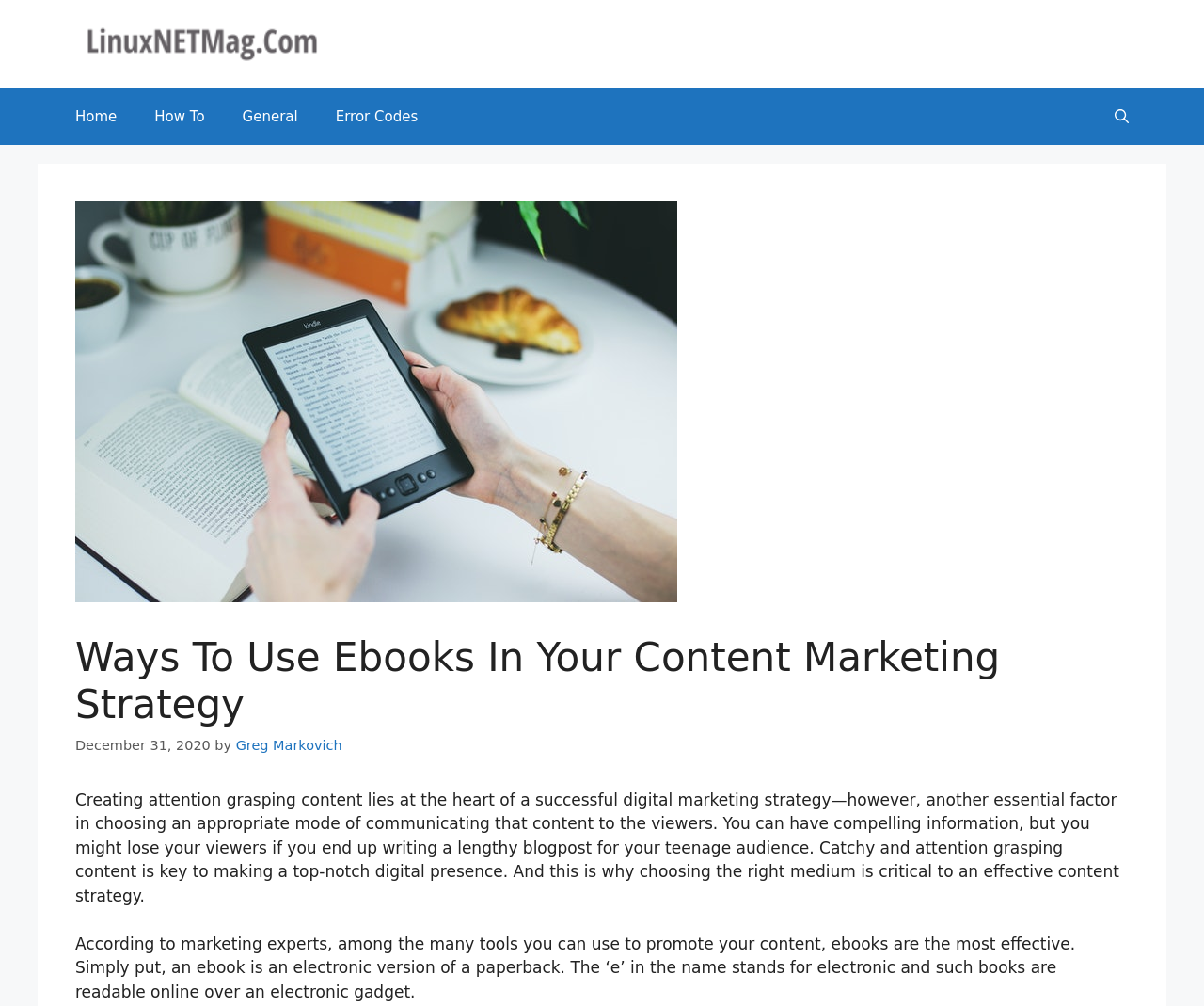Based on the description "General", find the bounding box of the specified UI element.

[0.186, 0.088, 0.263, 0.144]